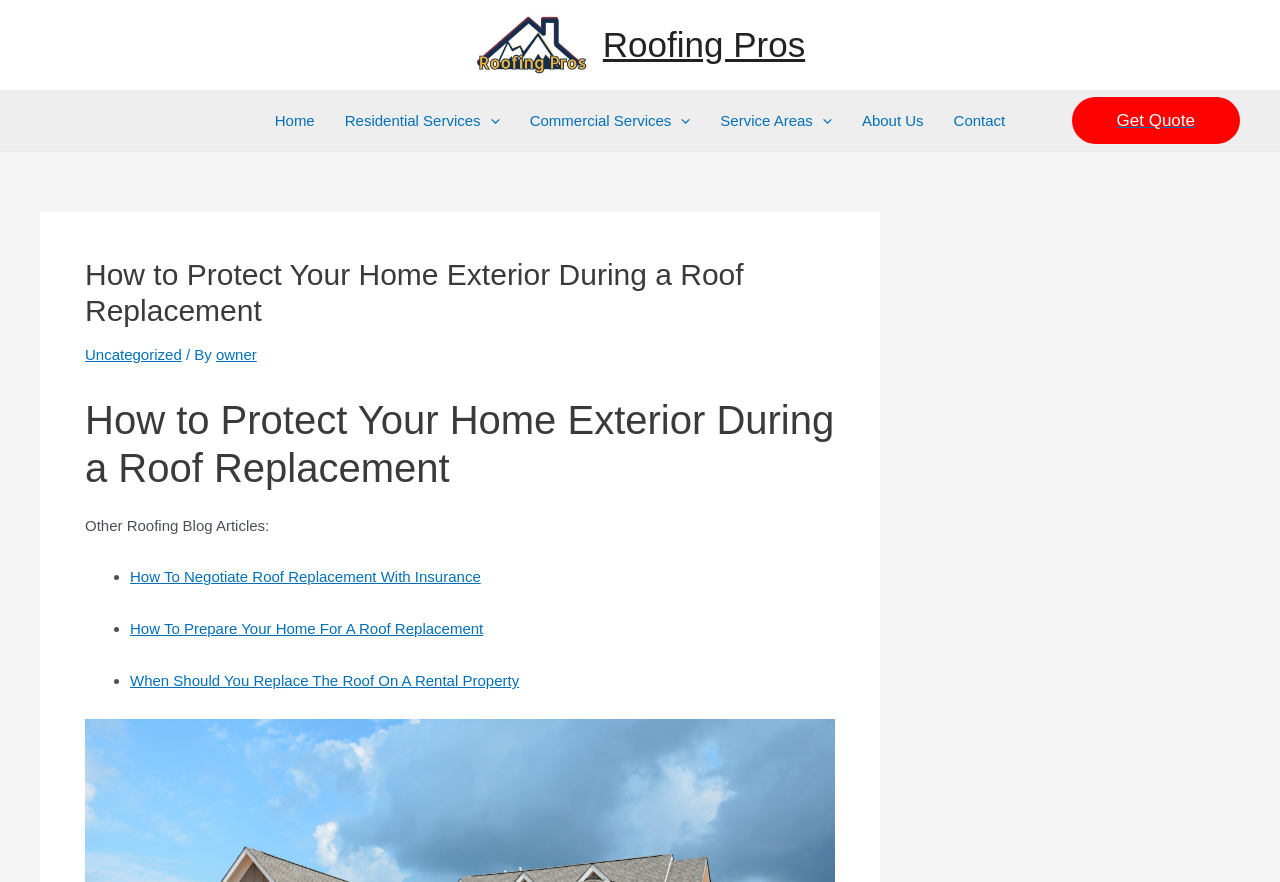Given the element description, predict the bounding box coordinates in the format (top-left x, top-left y, bottom-right x, bottom-right y), using floating point numbers between 0 and 1: alt="Screenshot 2024-05-07 133027"

None